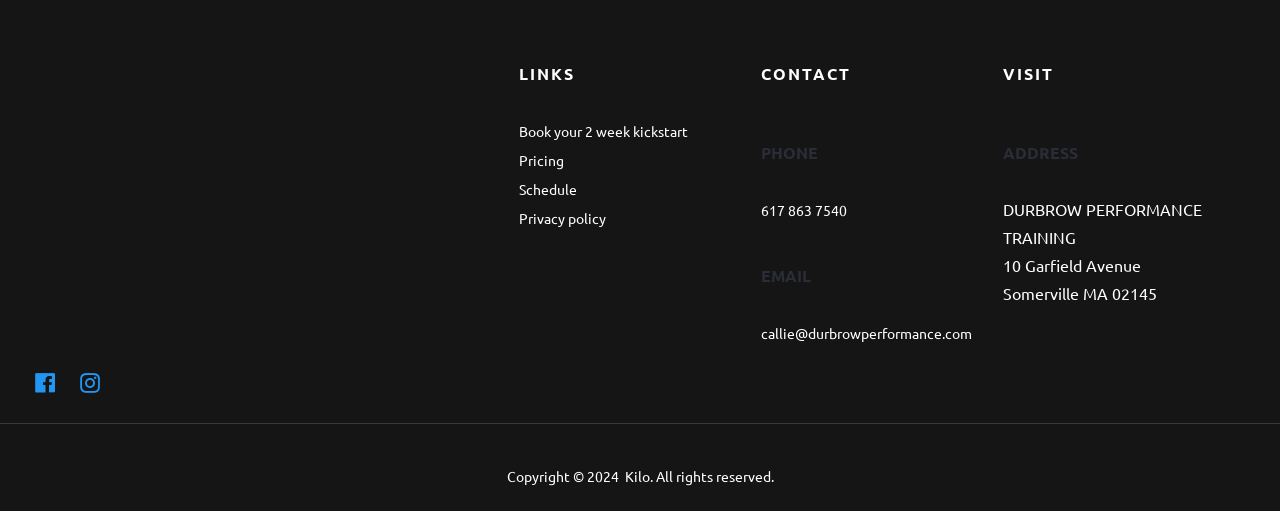Based on the element description, predict the bounding box coordinates (top-left x, top-left y, bottom-right x, bottom-right y) for the UI element in the screenshot: Schedule

[0.405, 0.352, 0.451, 0.387]